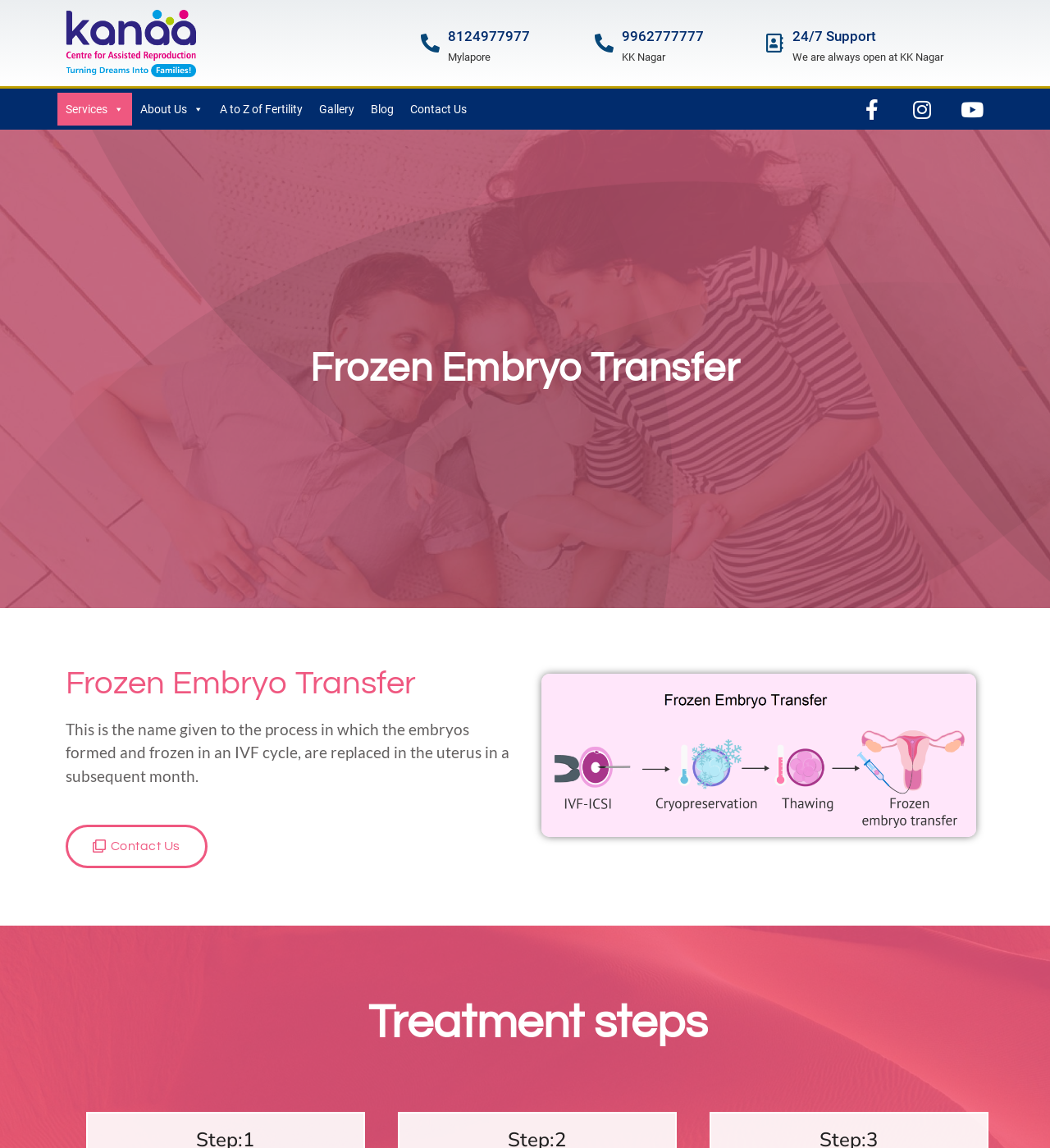What is the process described on the webpage?
Identify the answer in the screenshot and reply with a single word or phrase.

Frozen Embryo Transfer